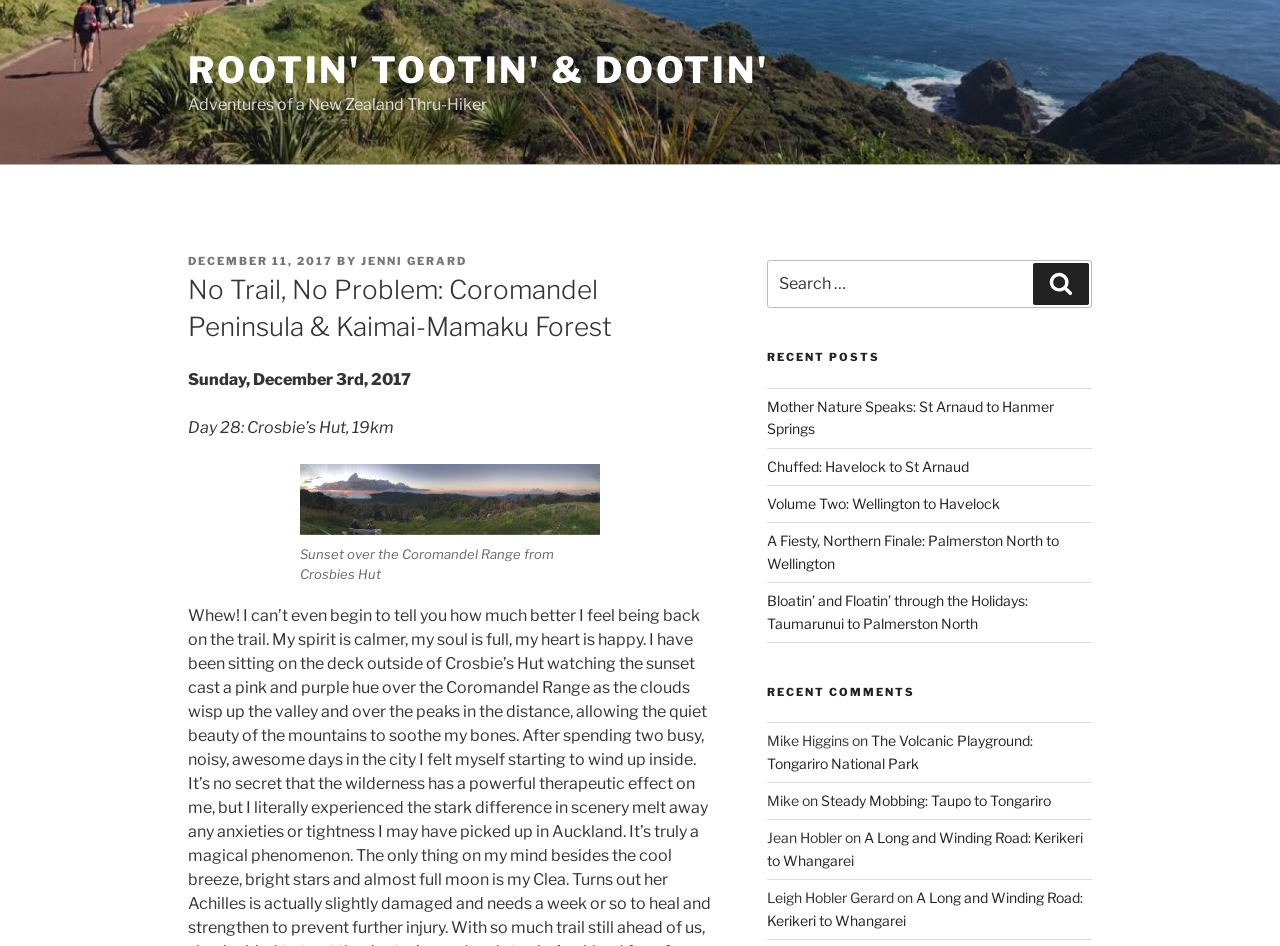Please locate the bounding box coordinates of the element that should be clicked to complete the given instruction: "Click on the 'ROOTIN' TOOTIN' & DOOTIN'' link".

[0.147, 0.051, 0.601, 0.097]